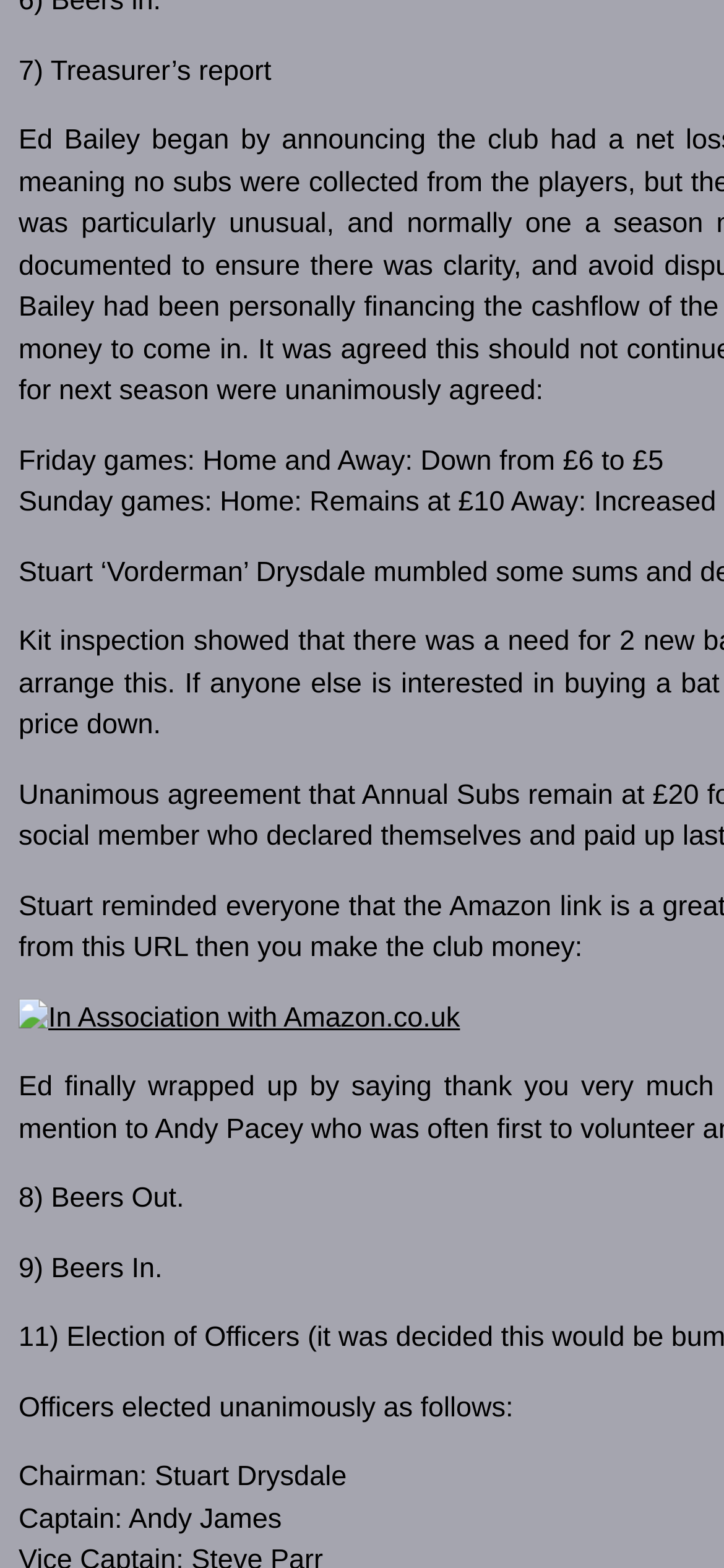From the webpage screenshot, predict the bounding box of the UI element that matches this description: "alt="In Association with Amazon.co.uk"".

[0.026, 0.639, 0.635, 0.659]